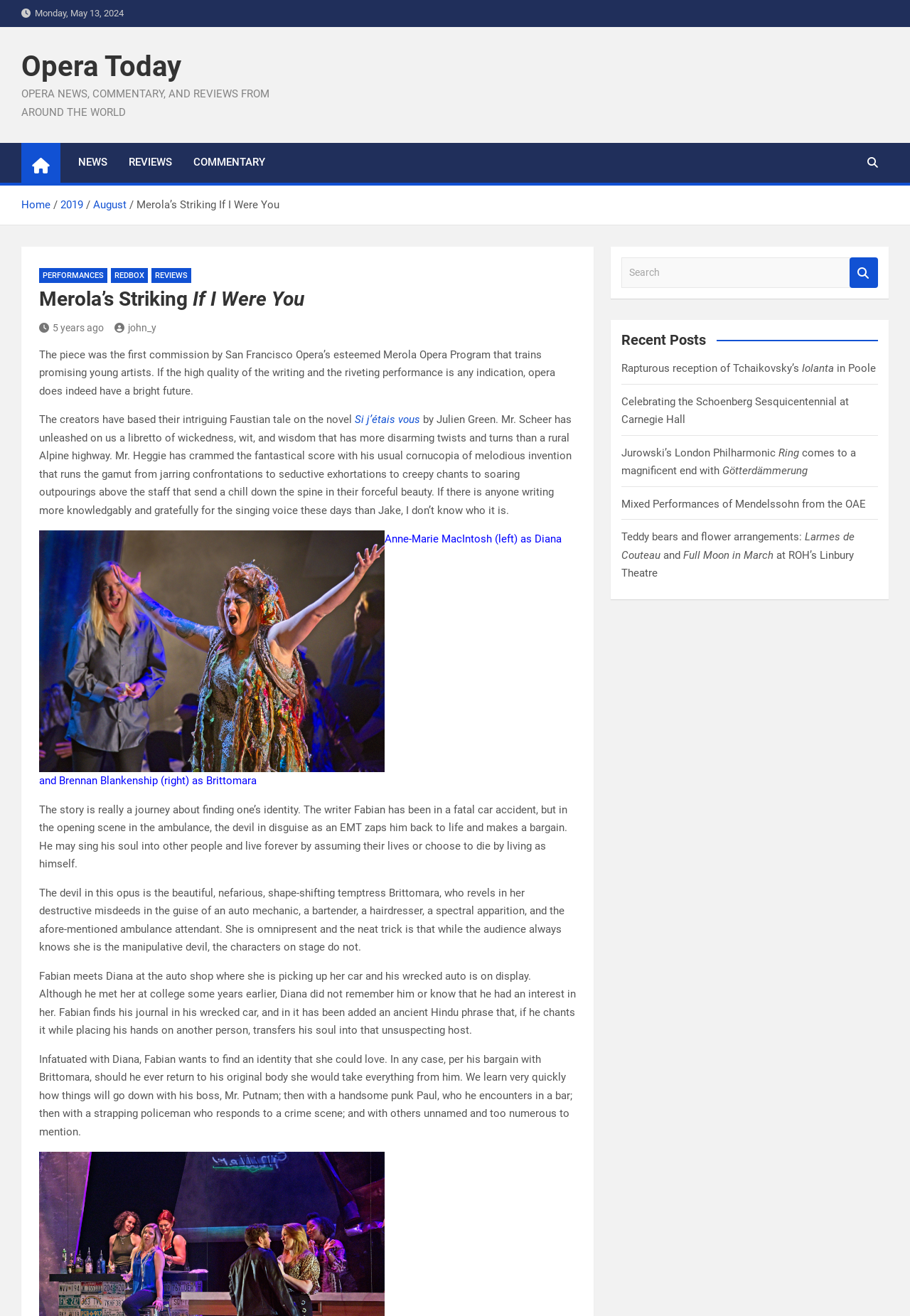Identify the bounding box coordinates of the clickable region to carry out the given instruction: "Read the 'Recent Posts'".

[0.683, 0.251, 0.965, 0.265]